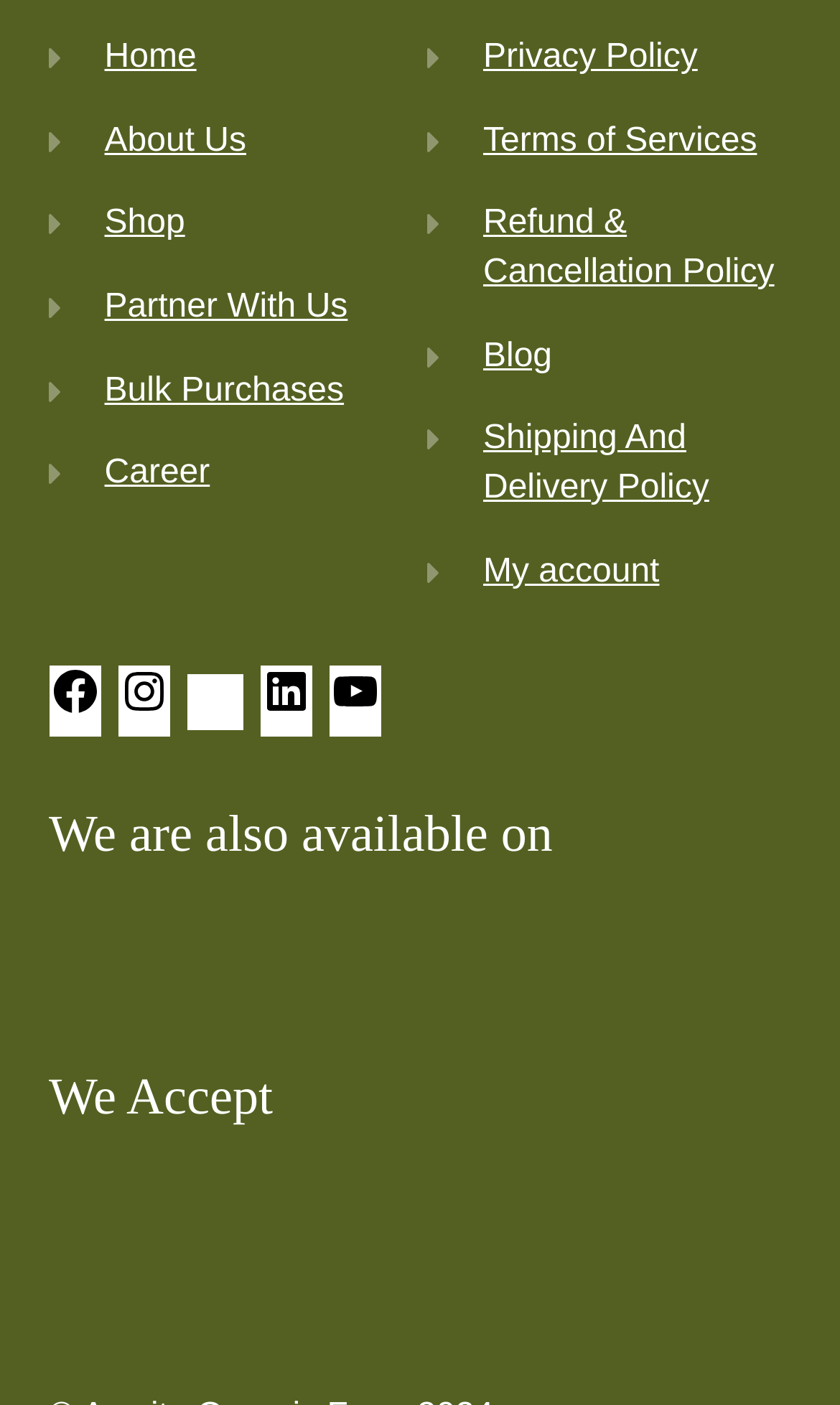What is the heading above the online marketplaces?
Answer the question using a single word or phrase, according to the image.

We are also available on